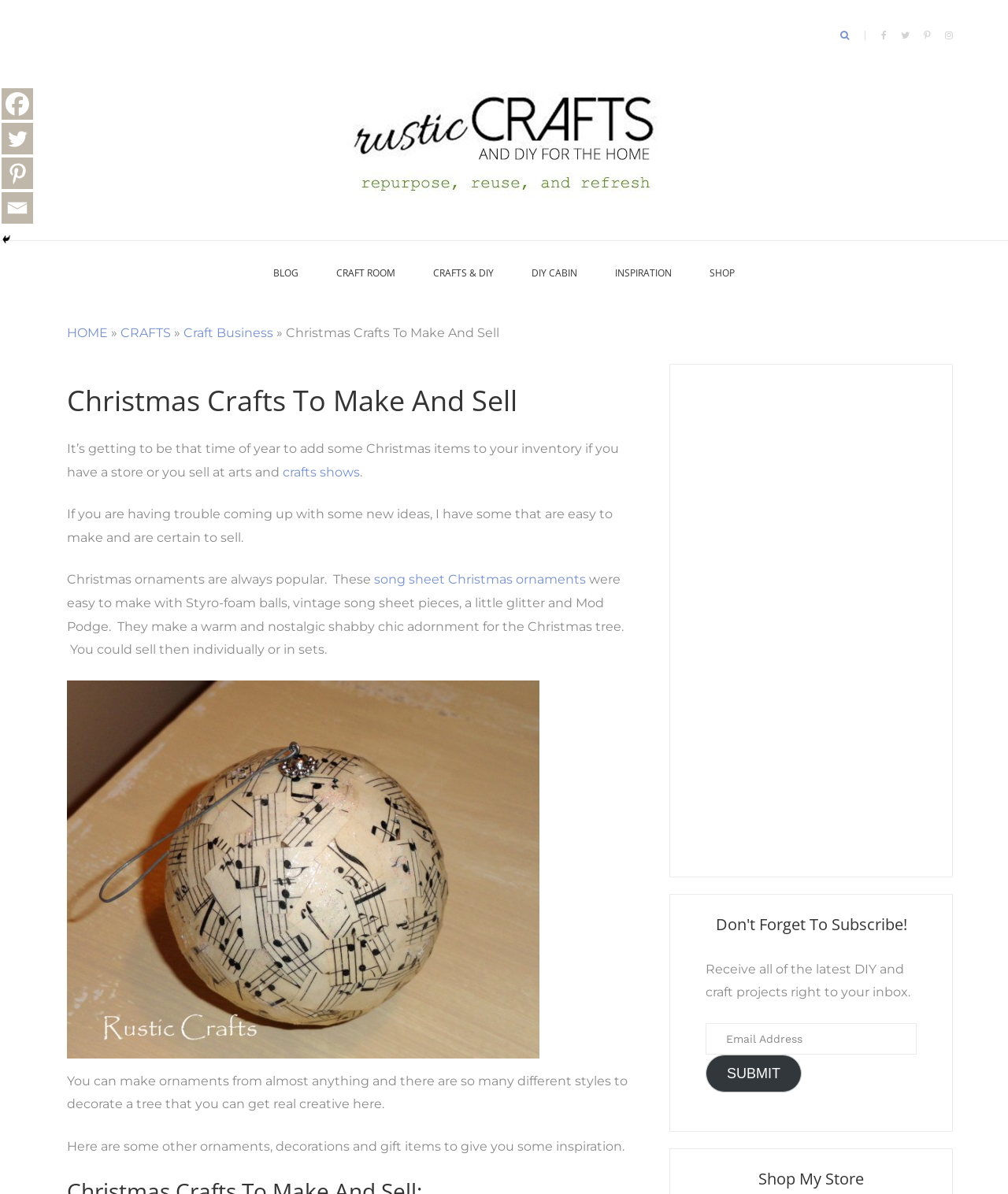What type of items can be sold at crafts shows?
Can you offer a detailed and complete answer to this question?

According to the text 'crafts shows (opens in a new tab)' and the subsequent description of making Christmas ornaments, I can infer that one type of item that can be sold at crafts shows is Christmas ornaments.